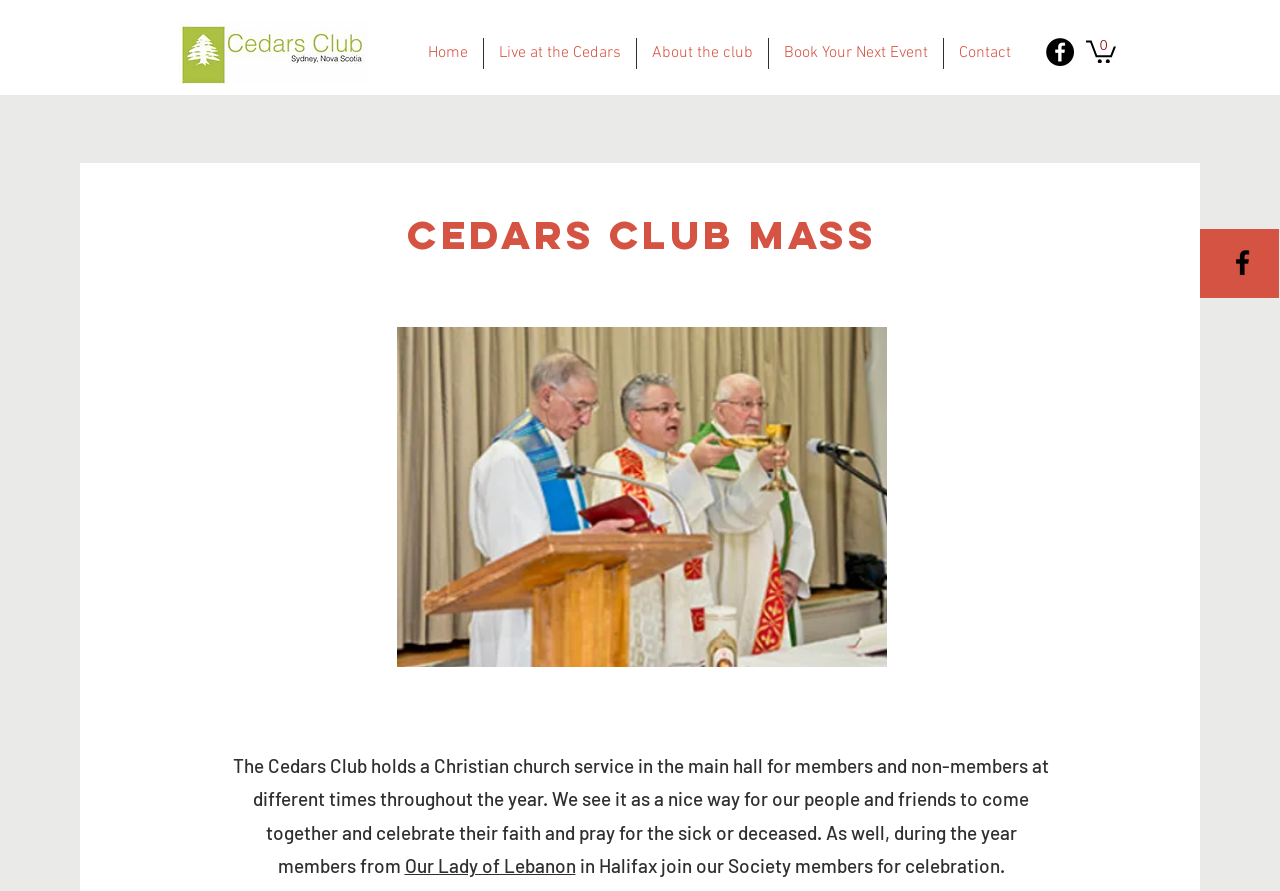Please identify the bounding box coordinates of the clickable area that will fulfill the following instruction: "Click the Facebook icon". The coordinates should be in the format of four float numbers between 0 and 1, i.e., [left, top, right, bottom].

[0.958, 0.276, 0.984, 0.313]